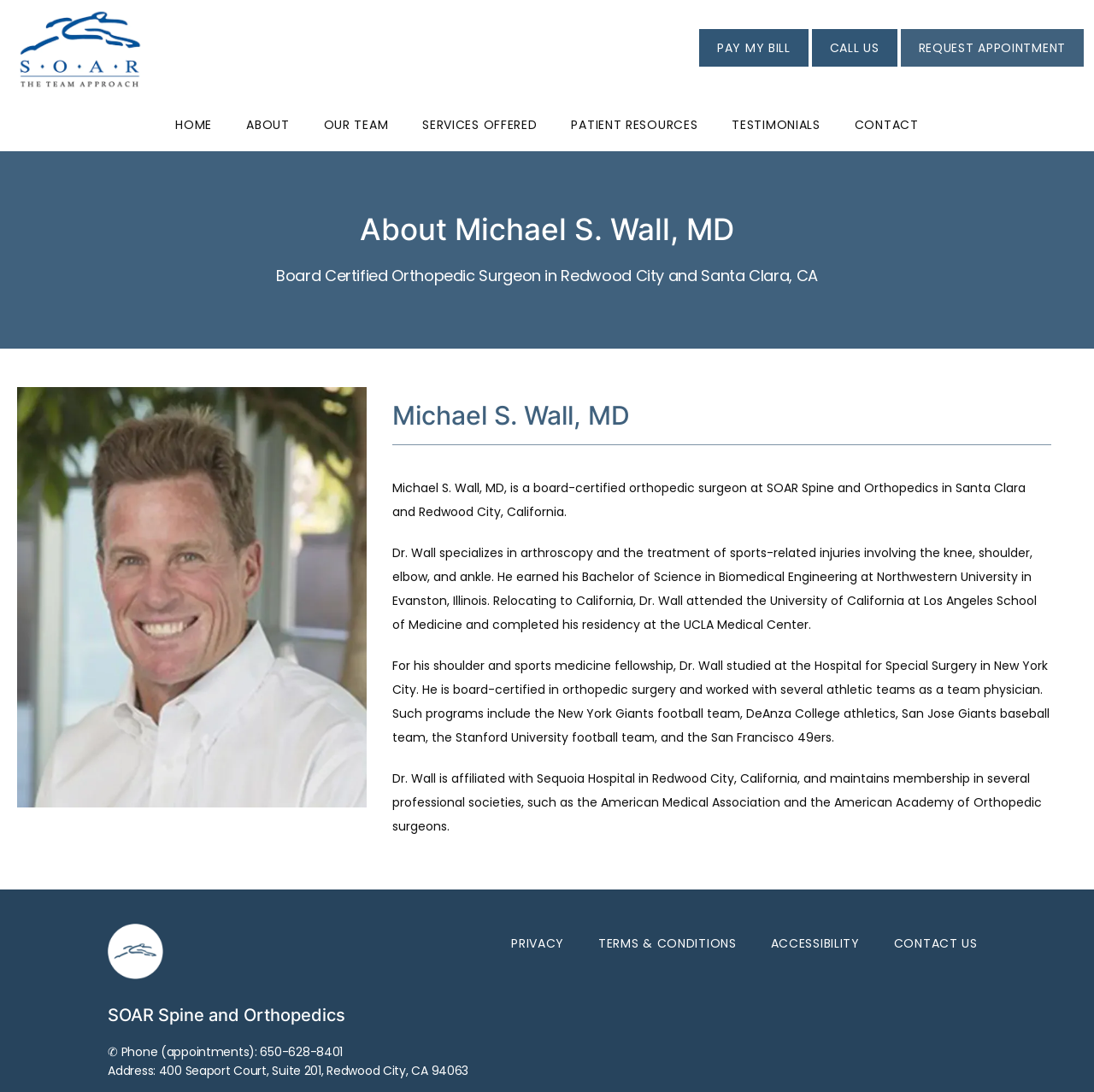Identify the bounding box coordinates for the element you need to click to achieve the following task: "Click the HOME link". The coordinates must be four float values ranging from 0 to 1, formatted as [left, top, right, bottom].

[0.16, 0.106, 0.194, 0.122]